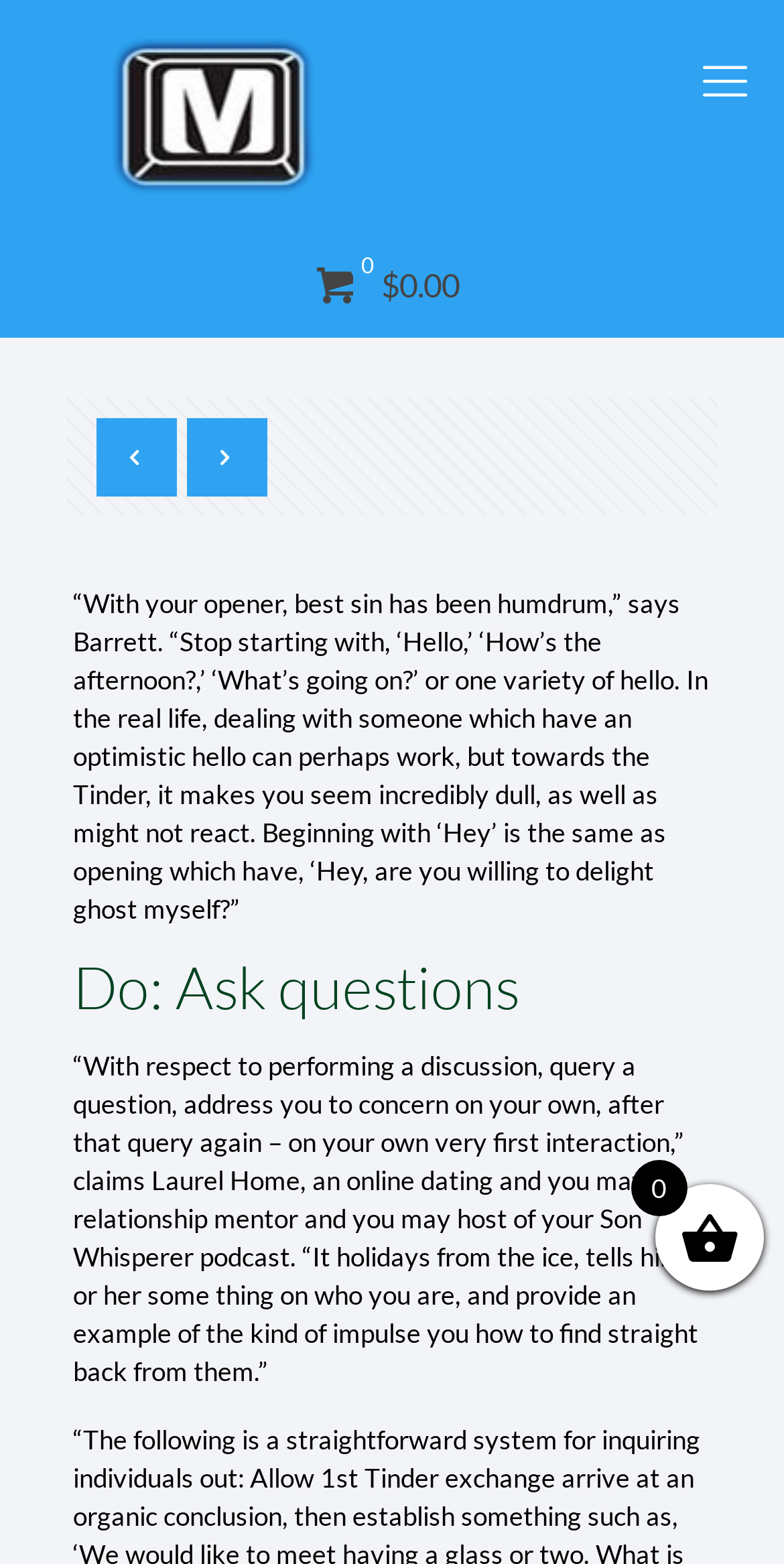From the webpage screenshot, predict the bounding box coordinates (top-left x, top-left y, bottom-right x, bottom-right y) for the UI element described here: 0$0.00

[0.373, 0.15, 0.627, 0.215]